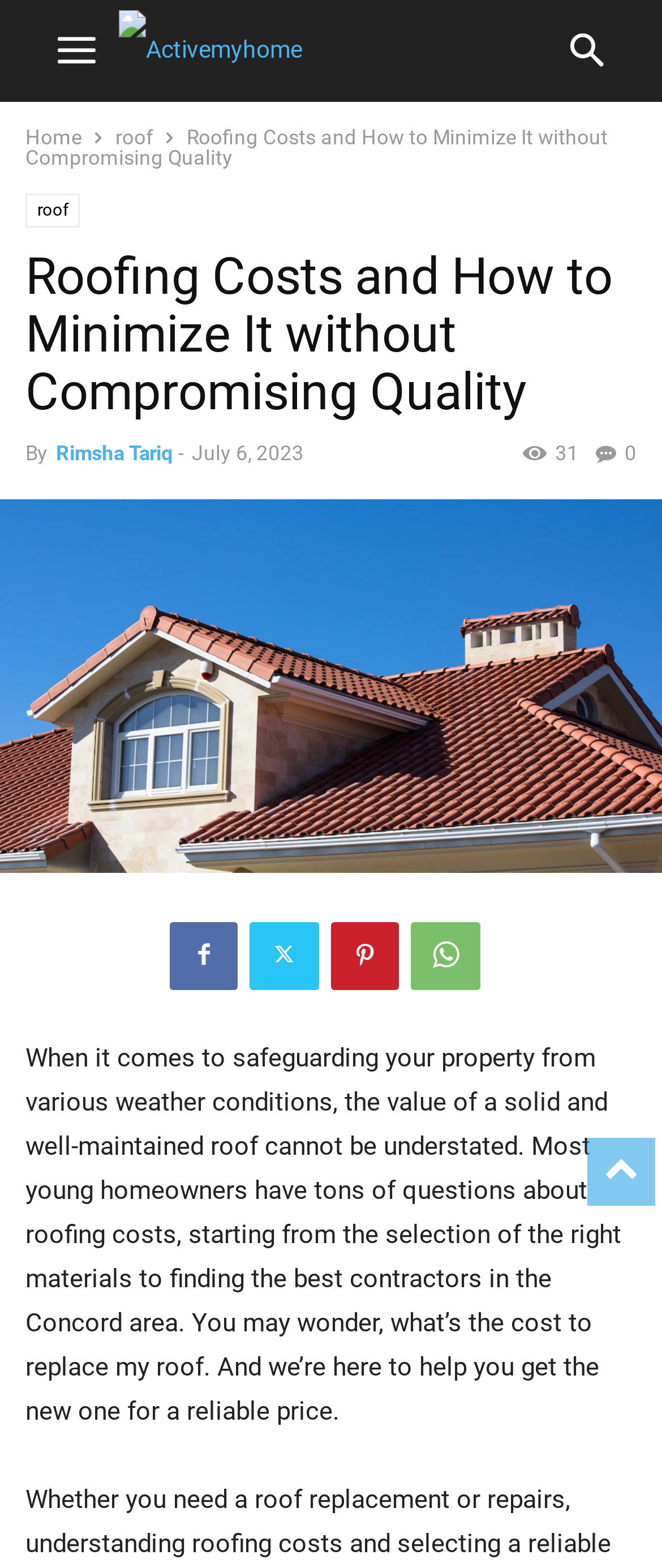Identify the bounding box coordinates of the clickable region to carry out the given instruction: "Click the 'roof' link".

[0.174, 0.08, 0.231, 0.095]